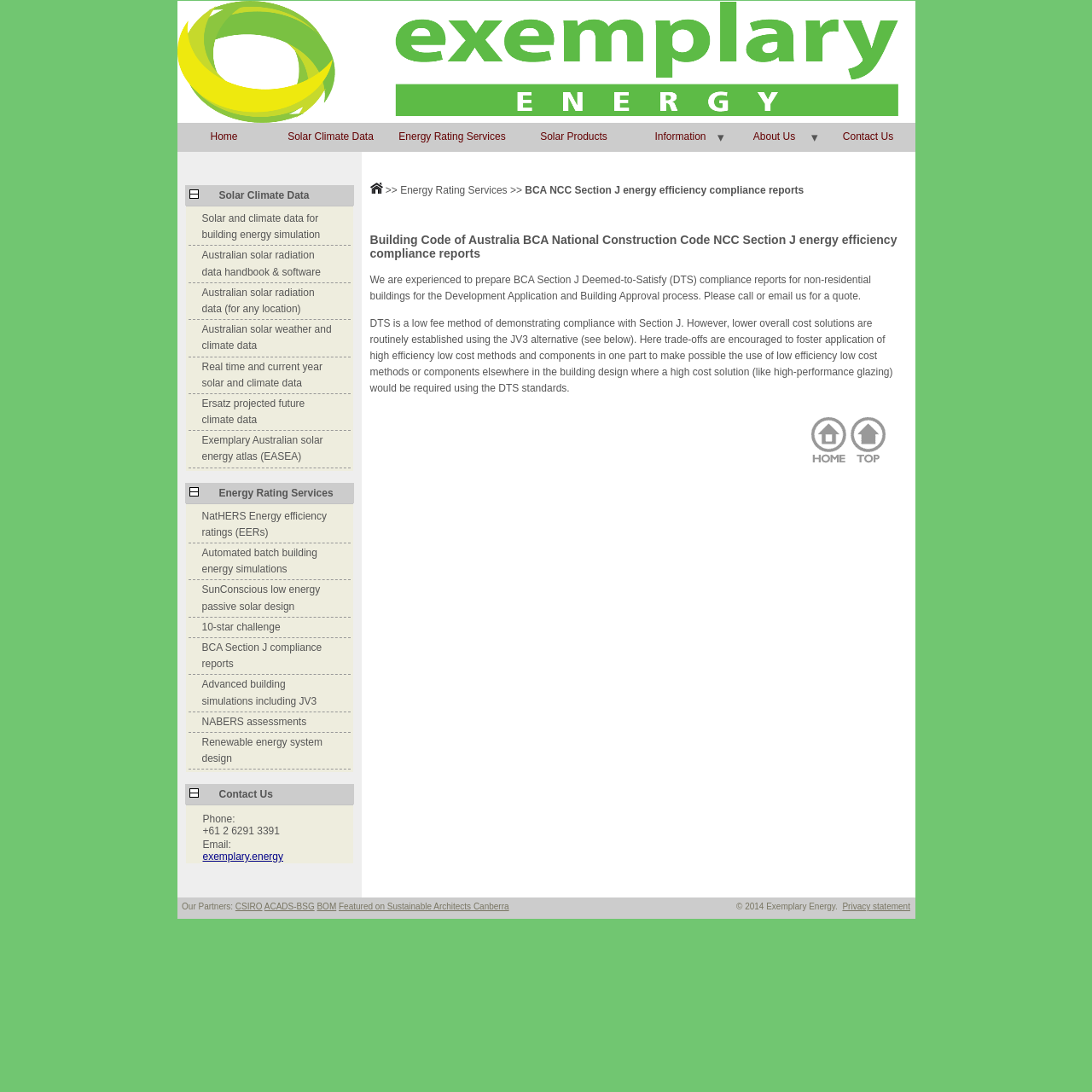Provide your answer in one word or a succinct phrase for the question: 
What is the phone number to contact the company?

+61 2 6291 3391